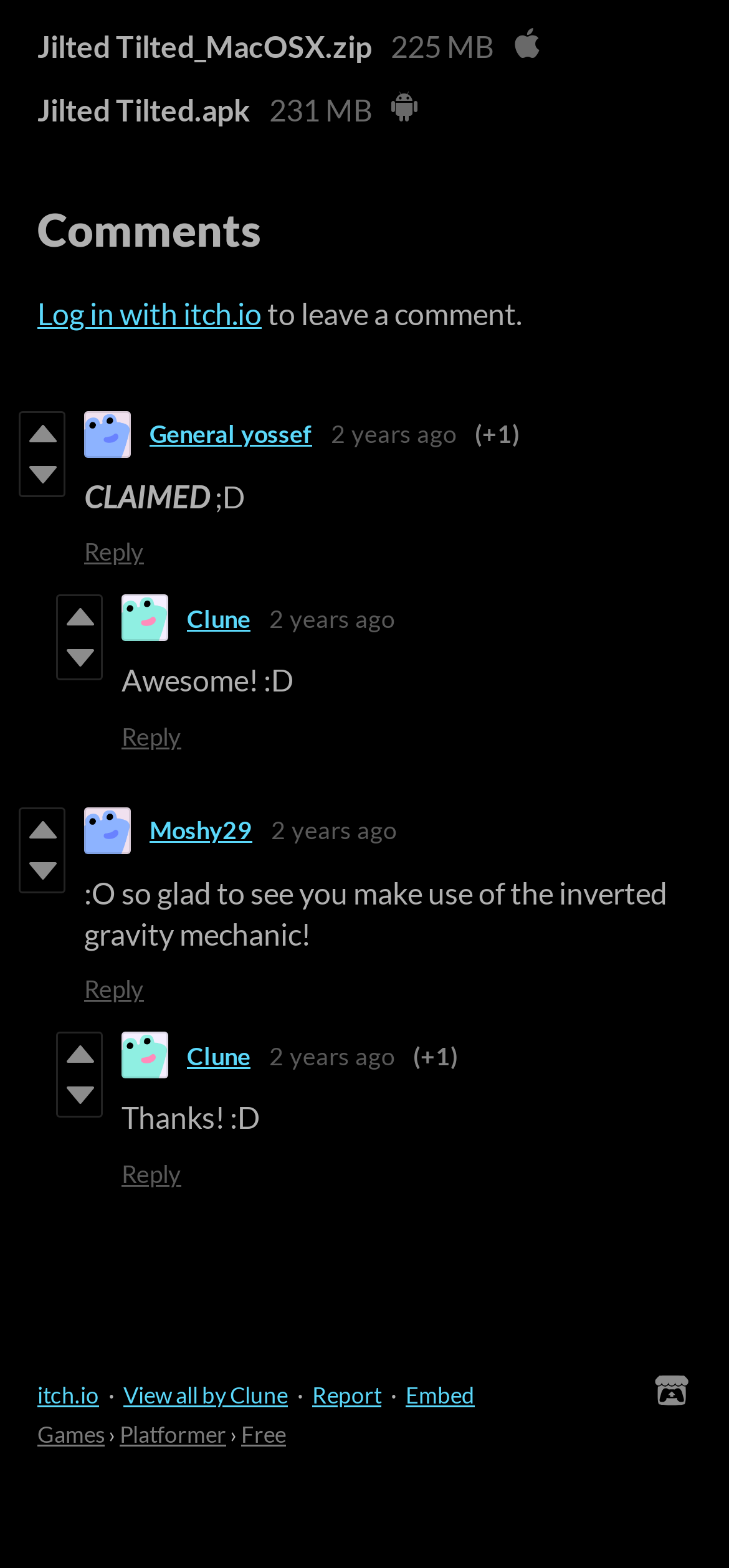Who is the author of the game?
Please answer the question with a detailed and comprehensive explanation.

The author of the game can be found at the bottom of the page, where it reads 'View all by Clune', indicating that the author is Clune.